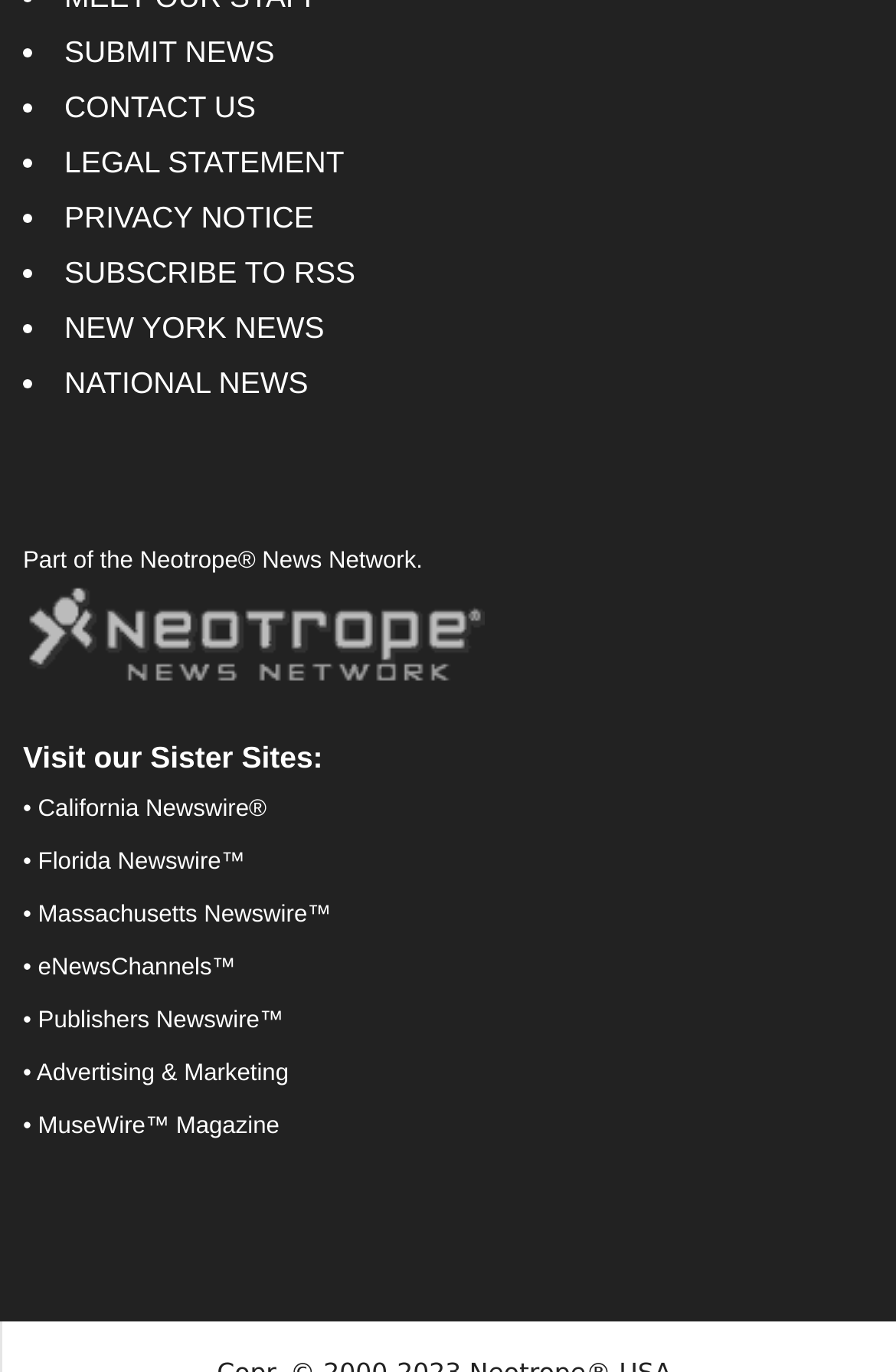Determine the bounding box coordinates for the clickable element to execute this instruction: "View legal statement". Provide the coordinates as four float numbers between 0 and 1, i.e., [left, top, right, bottom].

[0.072, 0.105, 0.384, 0.13]